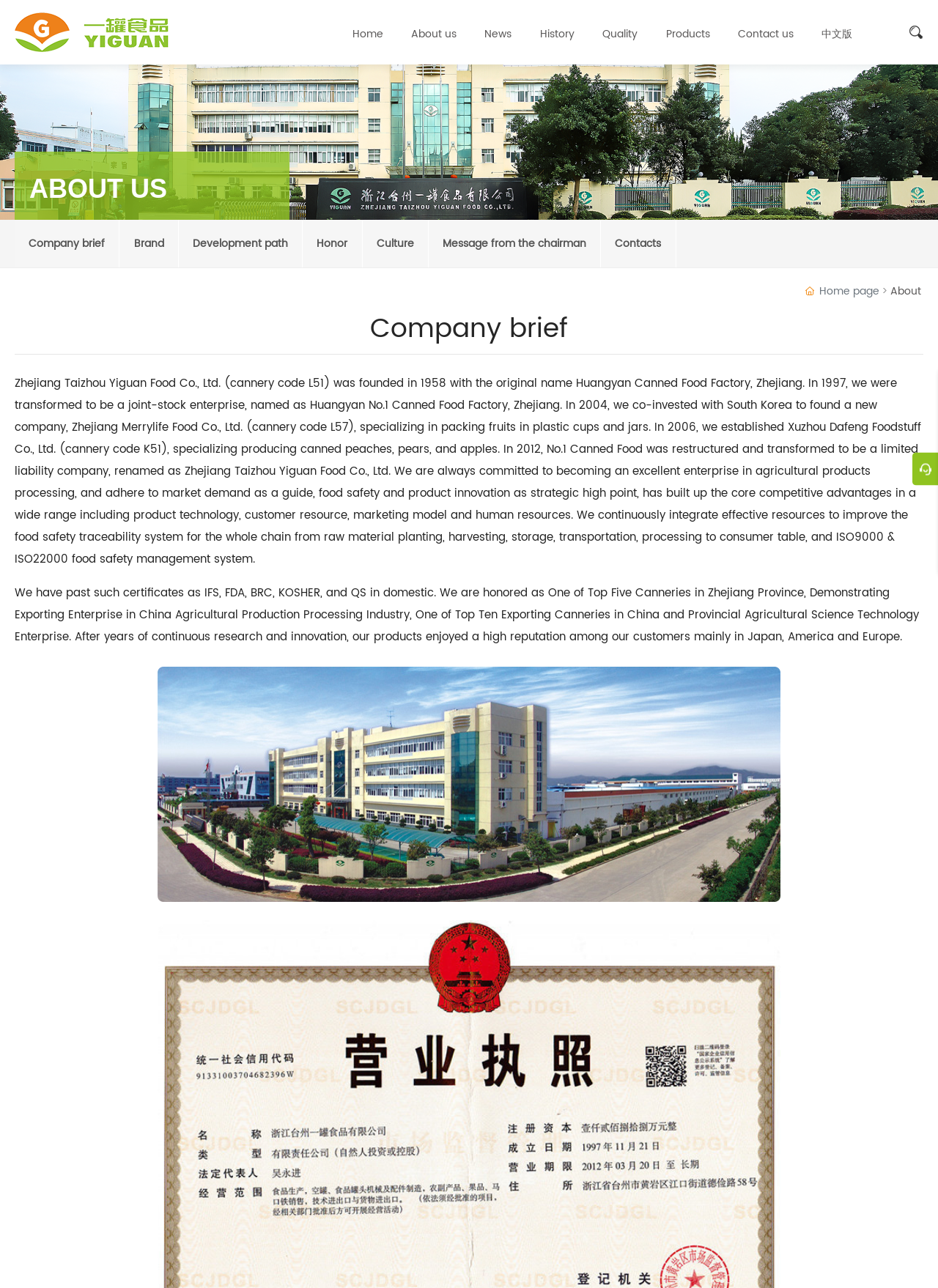Bounding box coordinates are specified in the format (top-left x, top-left y, bottom-right x, bottom-right y). All values are floating point numbers bounded between 0 and 1. Please provide the bounding box coordinate of the region this sentence describes: Message from the chairman

[0.457, 0.171, 0.641, 0.208]